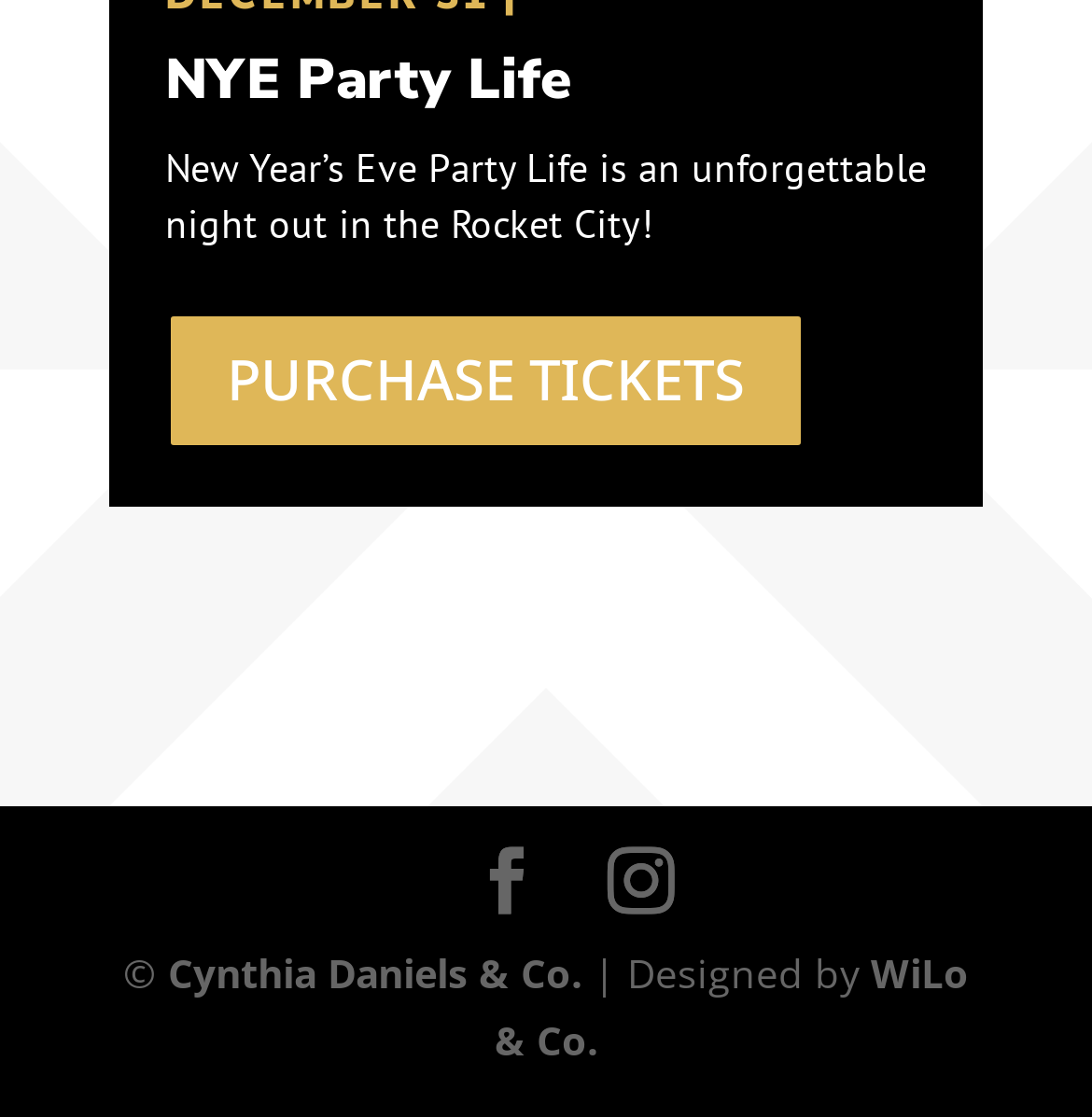What is the copyright symbol on the page?
Carefully analyze the image and provide a detailed answer to the question.

The copyright symbol on the page is '©', which is located at the bottom of the page, in the footer section, and indicates that the content on the page is copyrighted by Cynthia Daniels & Co.